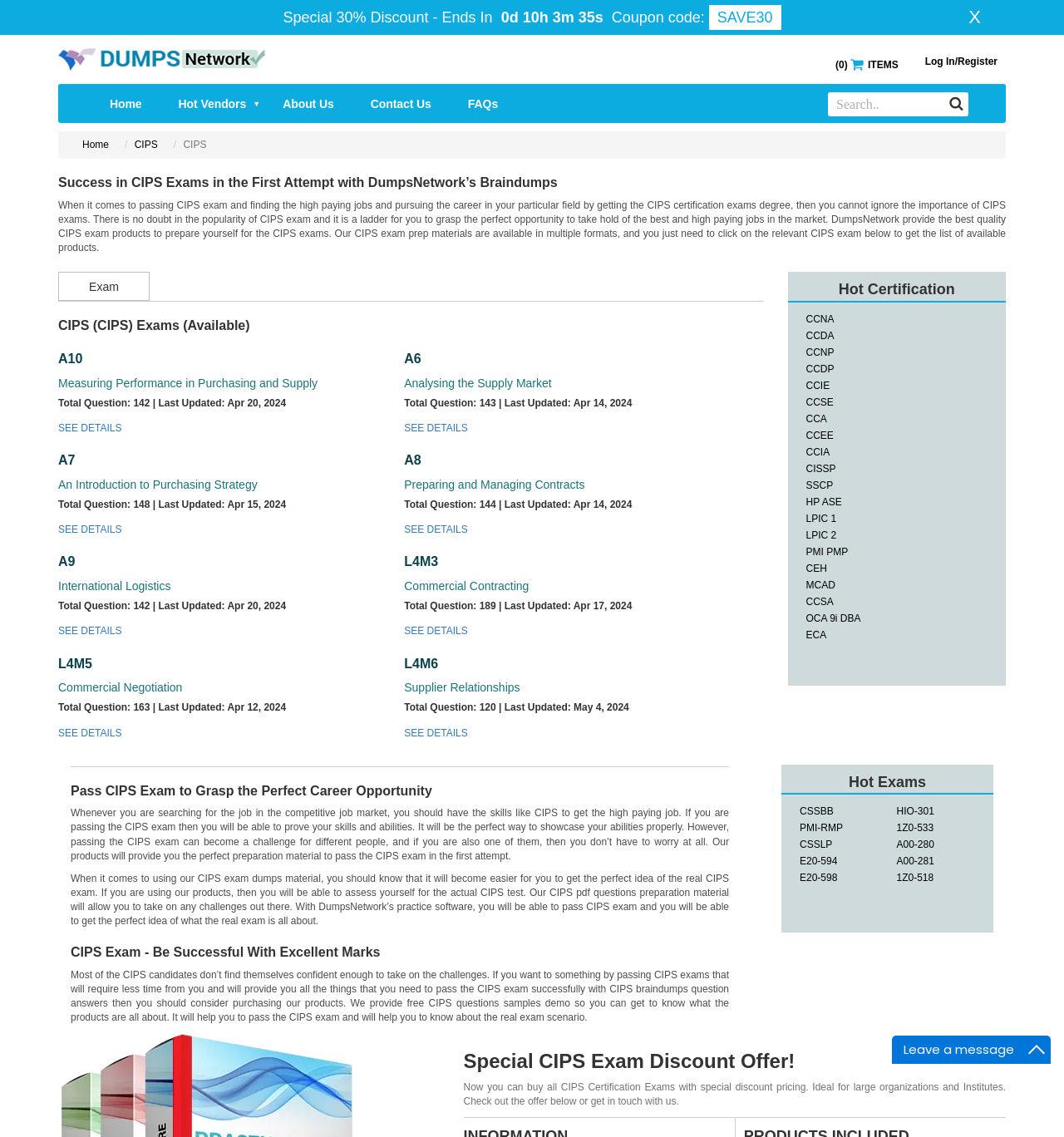How many questions are there in the 'Measuring Performance in Purchasing and Supply' exam?
Look at the screenshot and give a one-word or phrase answer.

142